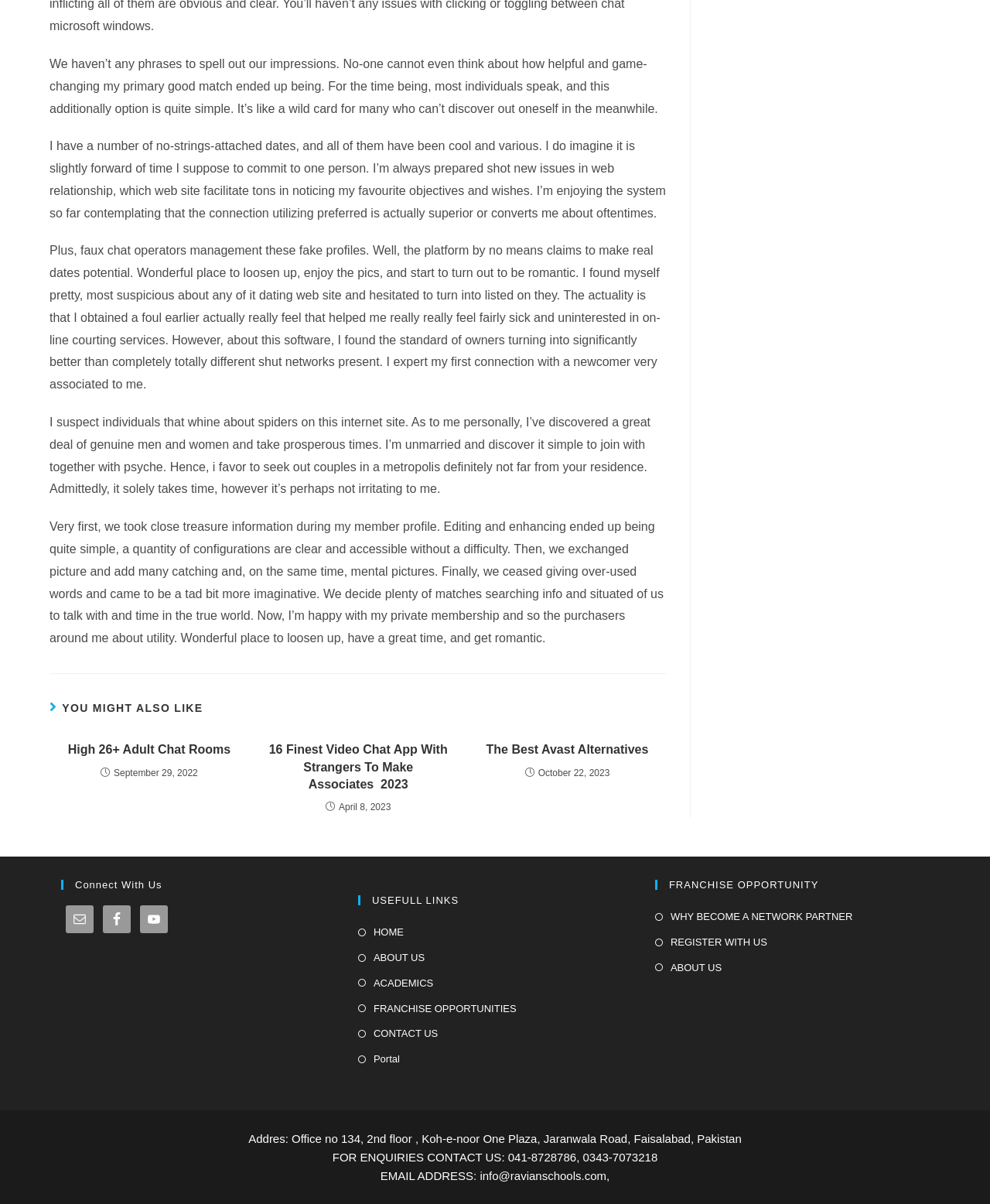Please locate the clickable area by providing the bounding box coordinates to follow this instruction: "Click on the 'REGISTER WITH US' link".

[0.662, 0.775, 0.775, 0.79]